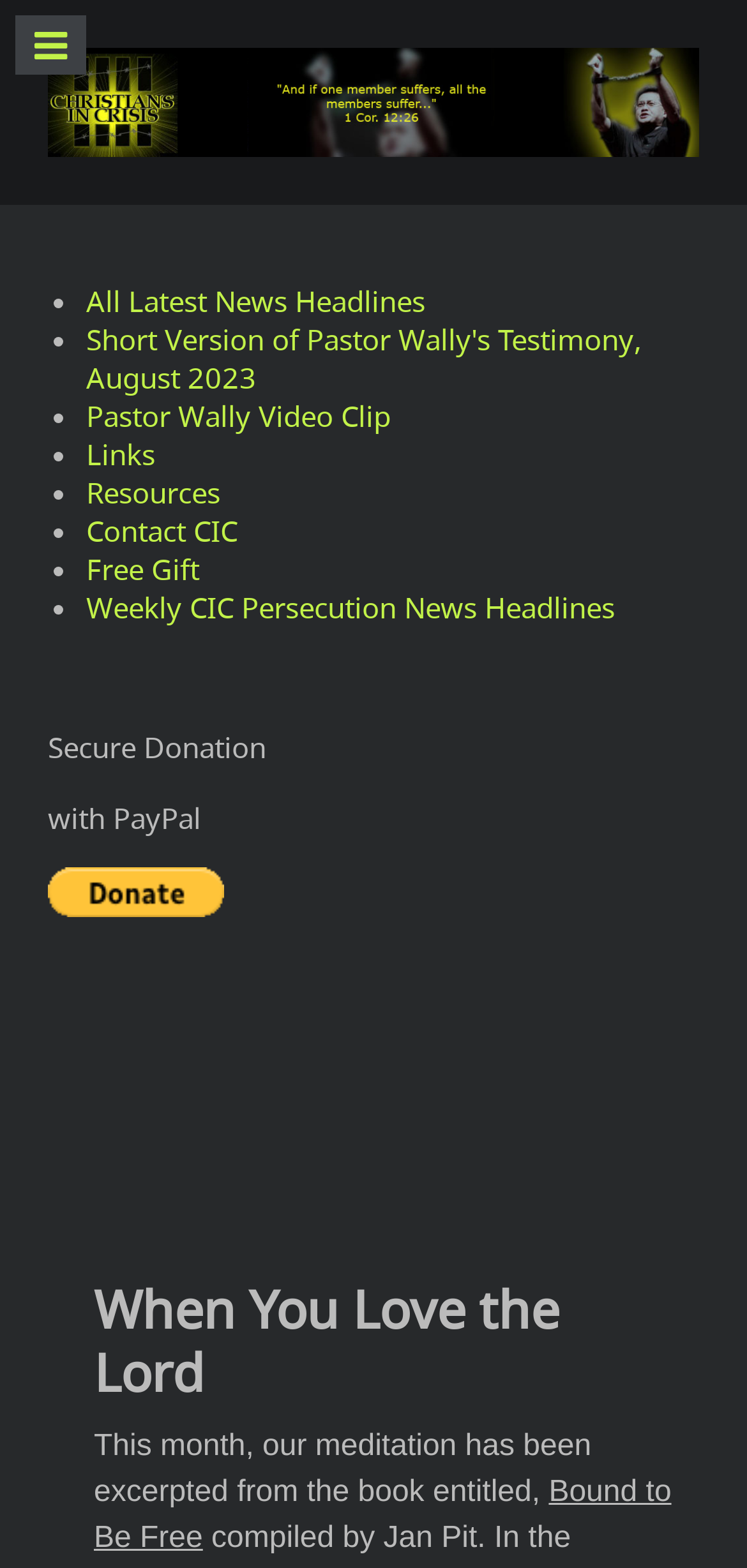Please find the bounding box coordinates (top-left x, top-left y, bottom-right x, bottom-right y) in the screenshot for the UI element described as follows: Weekly CIC Persecution News Headlines

[0.115, 0.375, 0.823, 0.4]